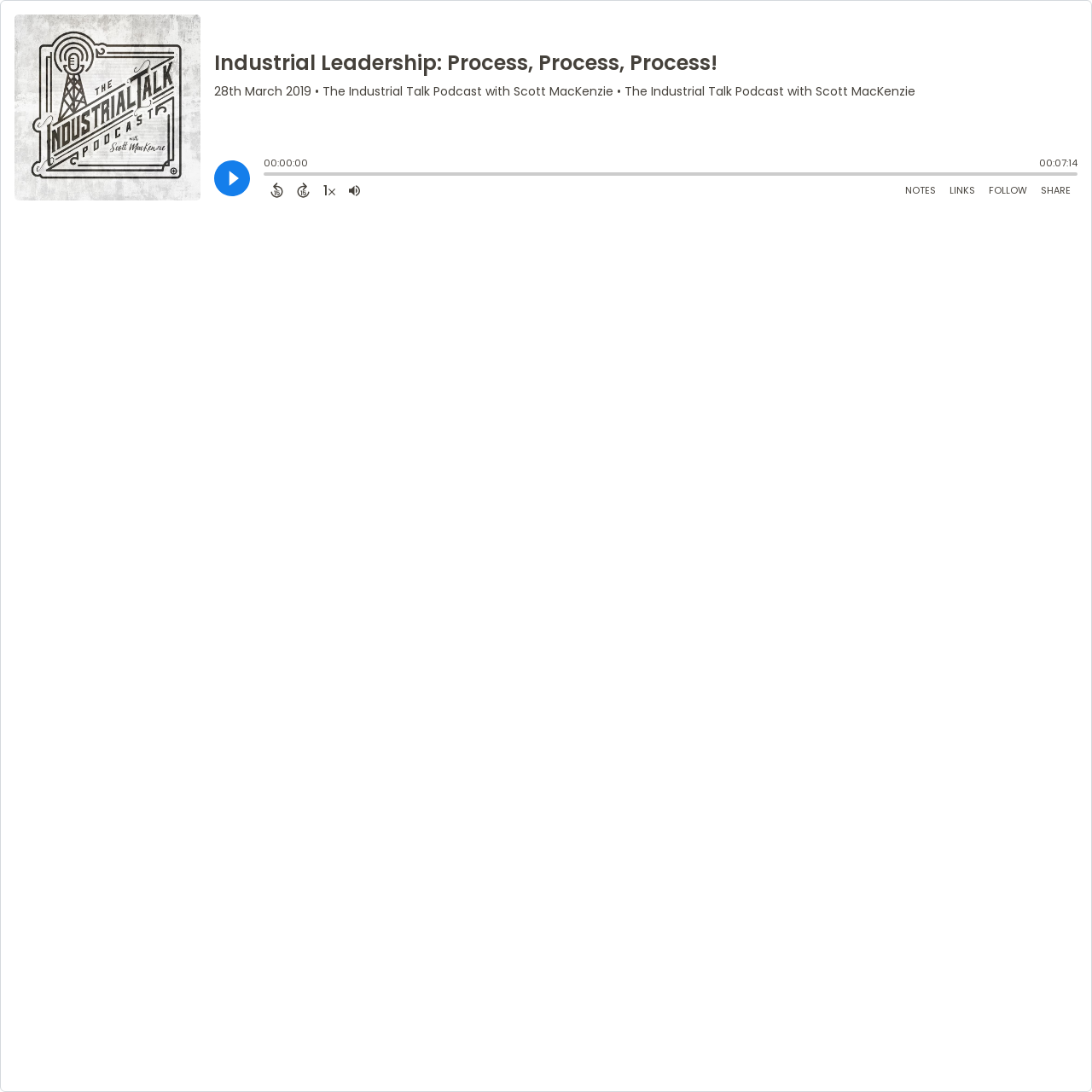Given the description "parent_node: 1 aria-label="Adjust volume"", provide the bounding box coordinates of the corresponding UI element.

[0.313, 0.165, 0.336, 0.184]